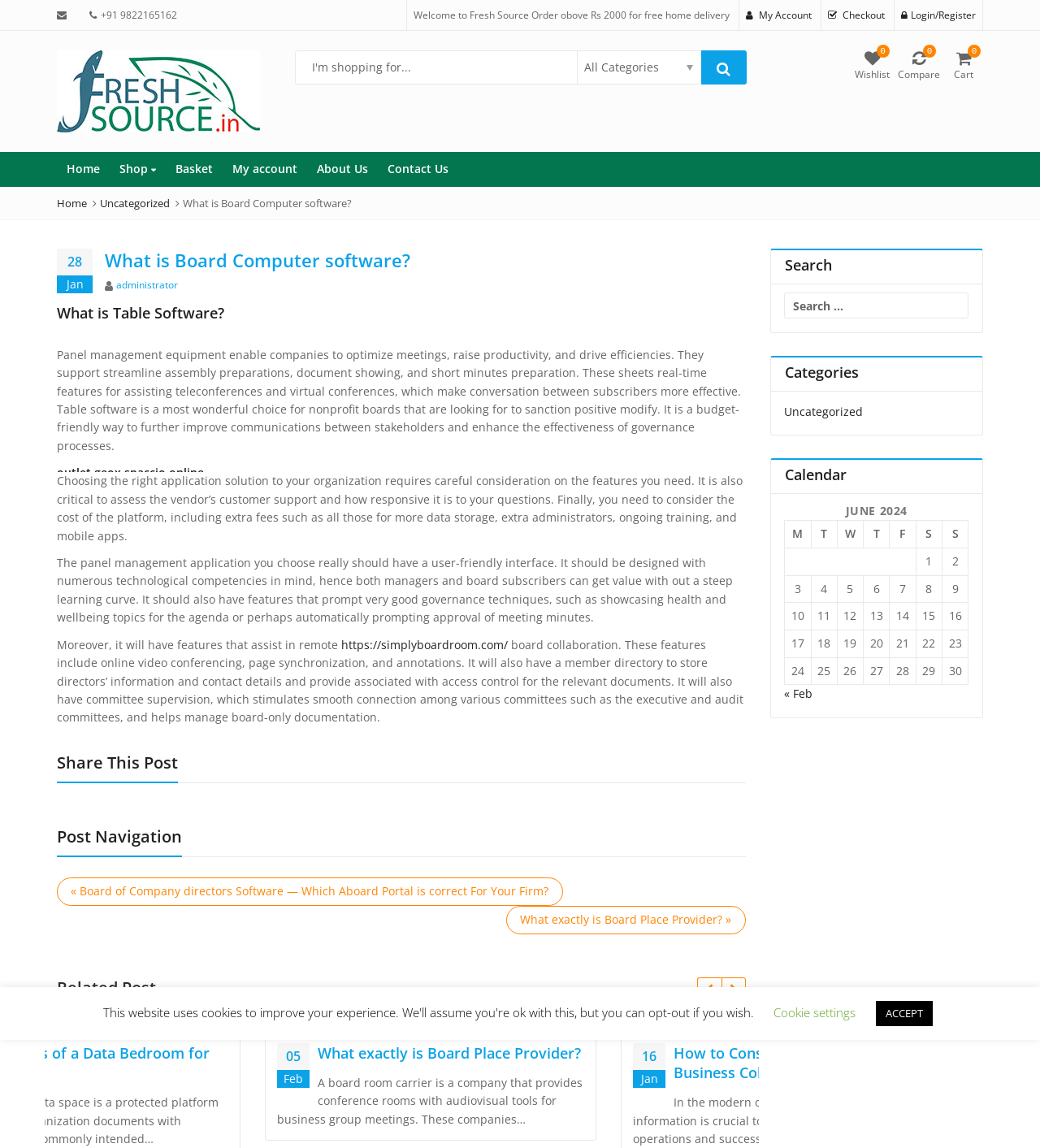Determine the coordinates of the bounding box for the clickable area needed to execute this instruction: "Click on the 'Login/Register' button".

[0.866, 0.007, 0.938, 0.019]